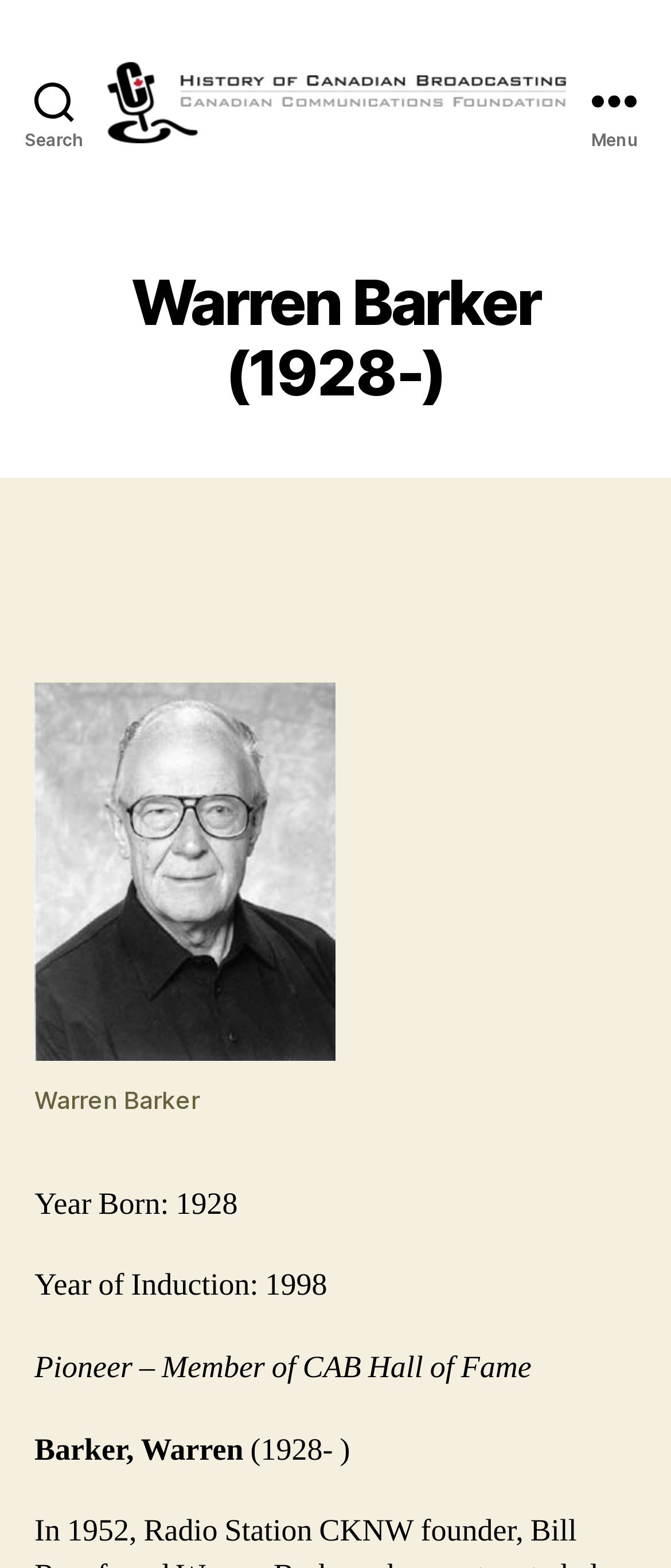What is the caption of the image on the webpage?
Use the information from the screenshot to give a comprehensive response to the question.

I found the answer by looking at the image on the webpage. The image has a caption 'Warren Barker', which indicates that the image is of Warren Barker.